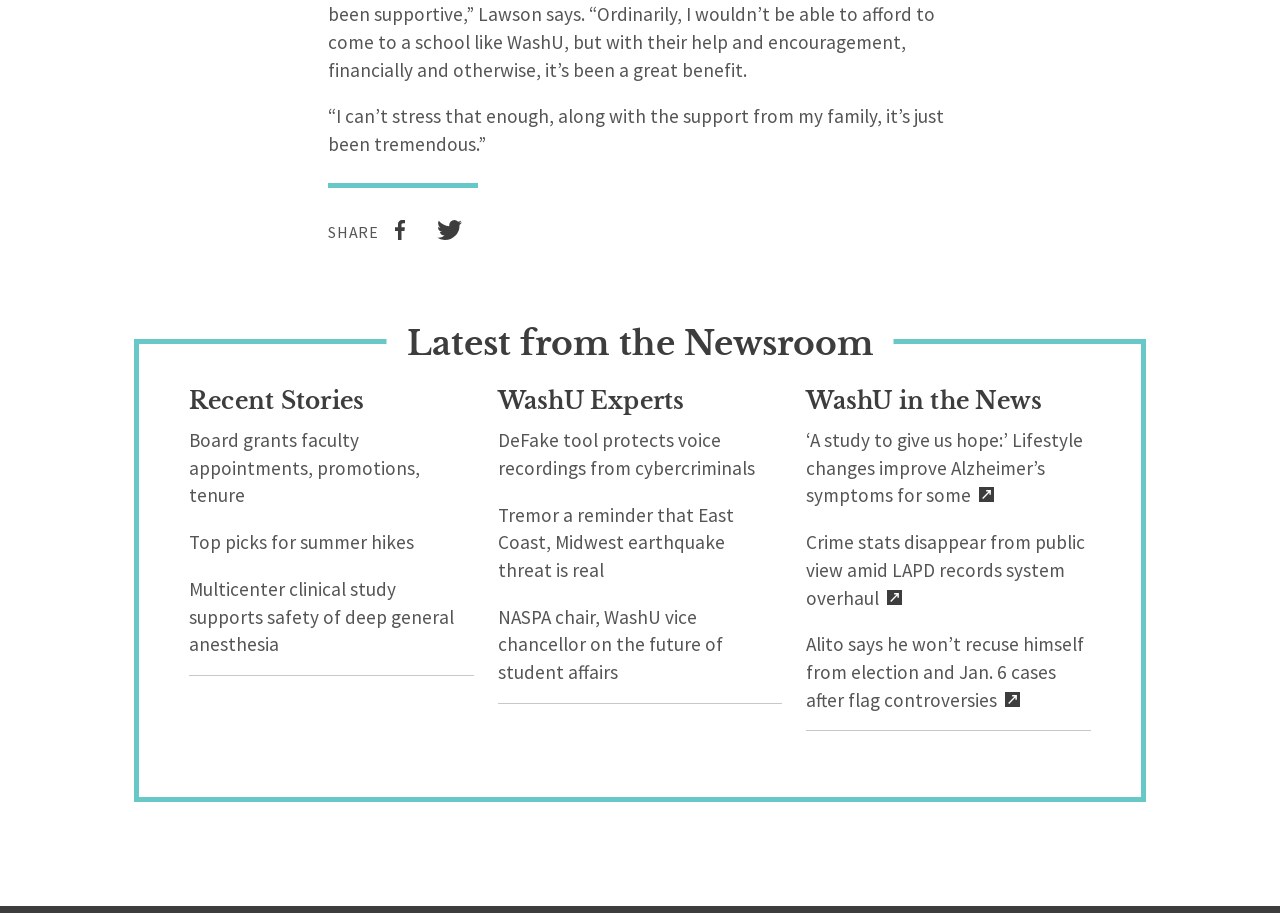Identify the bounding box coordinates of the region that should be clicked to execute the following instruction: "Check out latest news from the Newsroom".

[0.302, 0.353, 0.698, 0.4]